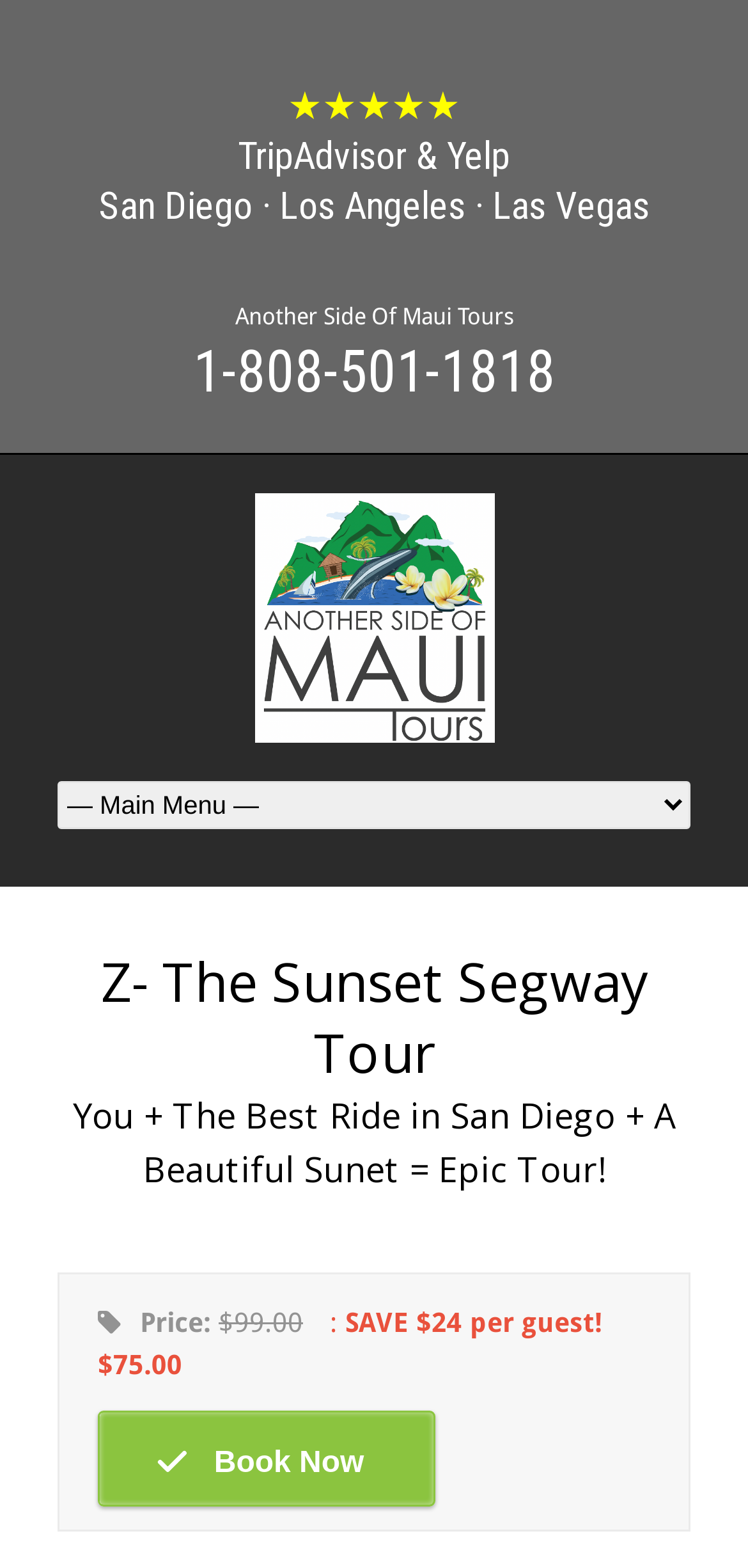Provide an in-depth caption for the contents of the webpage.

This webpage appears to be promoting a sunset Segway tour in San Diego. At the top, there is a heading with a five-star rating from TripAdvisor and Yelp, followed by links to San Diego, Los Angeles, and Las Vegas. Below this, the text "Another Side Of Maui Tours" is displayed.

To the right of this text, a phone number "1-808-501-1818" is provided as a link. Further down, there is a link with no text, and a combobox with no initial text. 

The main heading "Z- The Sunset Segway Tour" is centered on the page, followed by a descriptive text "You + The Best Ride in San Diego + A Beautiful Sunset = Epic Tour!". 

In the lower section of the page, there is a pricing section with the label "Price:" and the amount "$99.00". A discounted price of "$75.00" is also displayed, with a "SAVE $24 per guest!" message. A button is placed below this section, likely for booking or purchasing the tour.